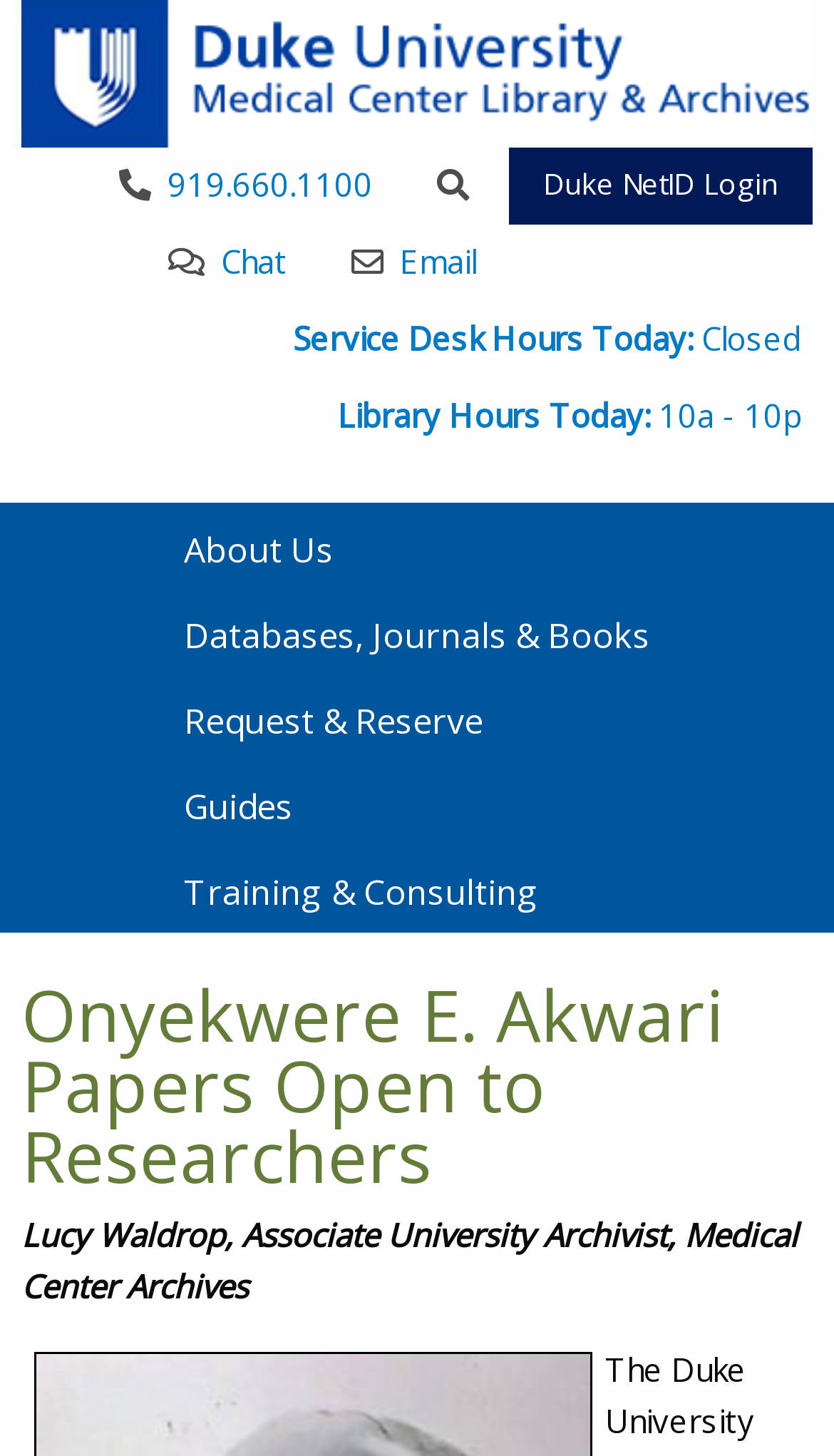What are the library hours today?
Answer the question with as much detail as you can, using the image as a reference.

I found the answer by looking at the link element that mentions the library hours and found that it says 'Library Hours Today: 10a - 10p', indicating that the library is open from 10 am to 10 pm today.